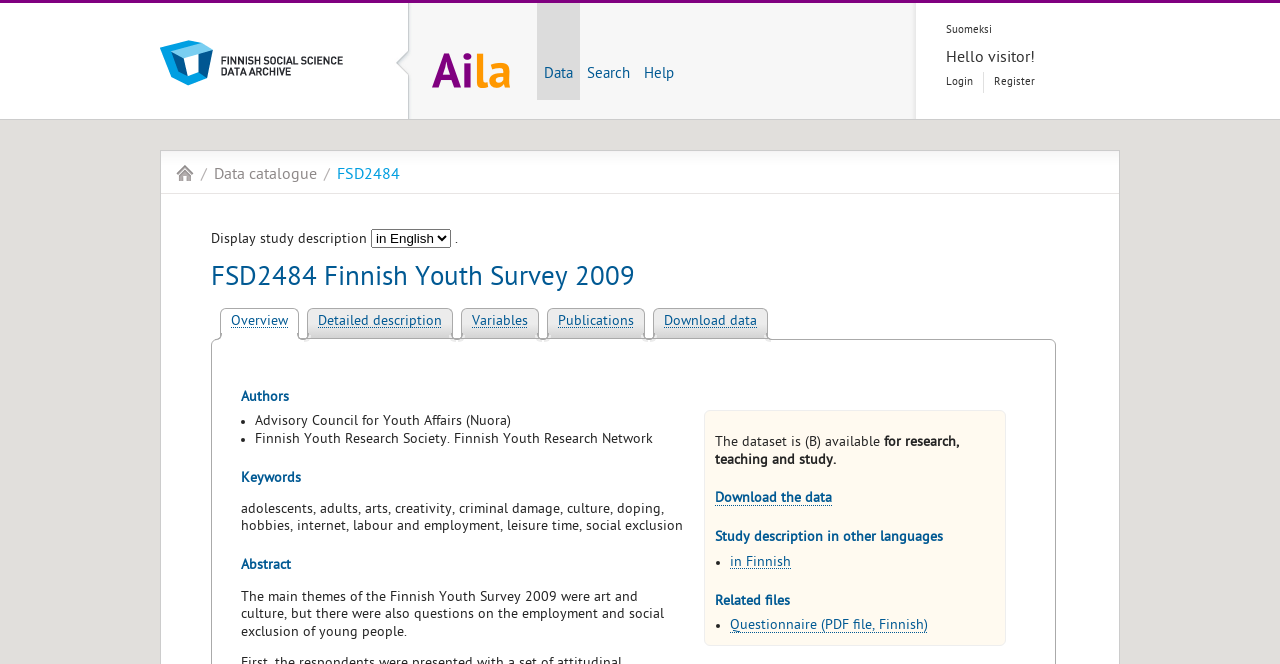Find the bounding box coordinates of the clickable area that will achieve the following instruction: "Search for a study".

[0.453, 0.005, 0.498, 0.151]